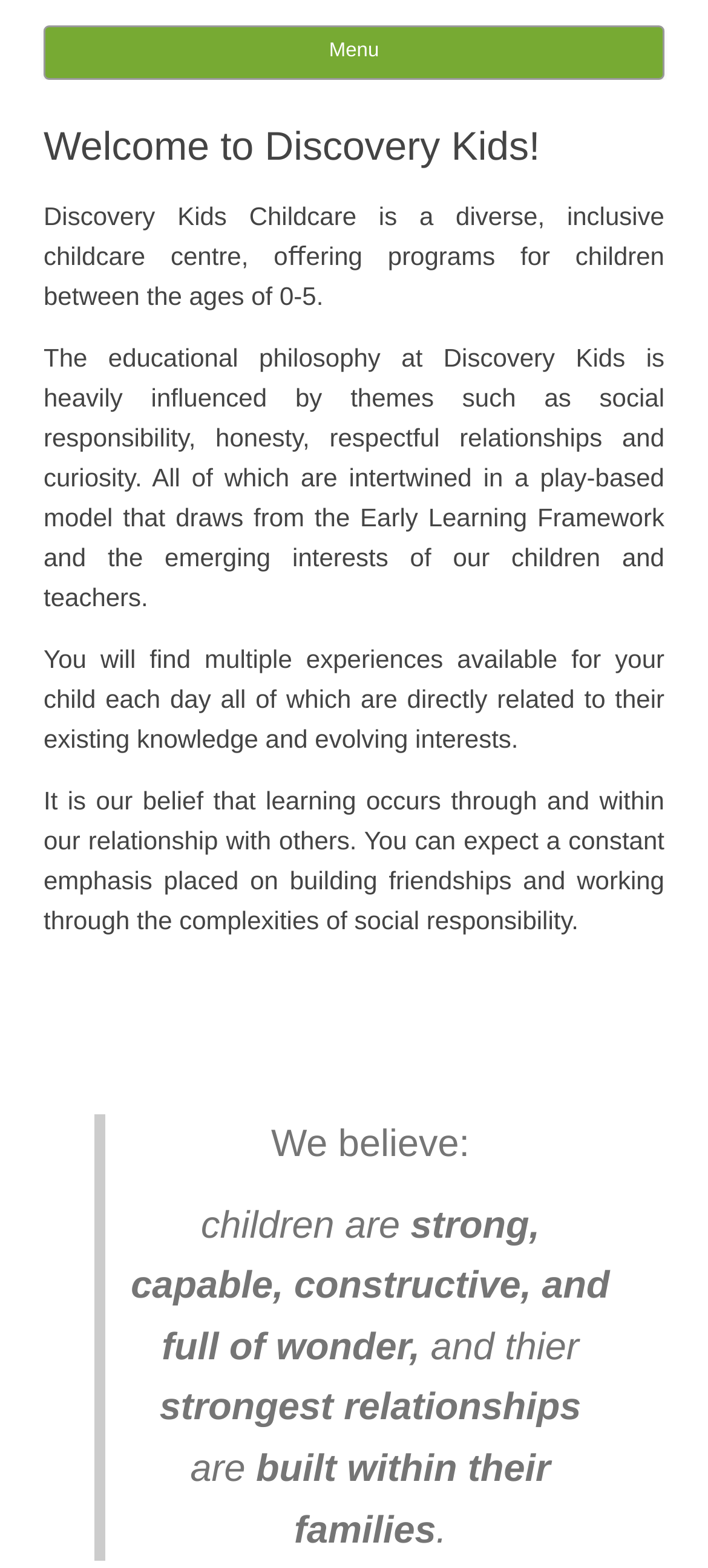Using the description "parent_node: Search for: value="Search"", predict the bounding box of the relevant HTML element.

[0.818, 0.119, 0.964, 0.153]